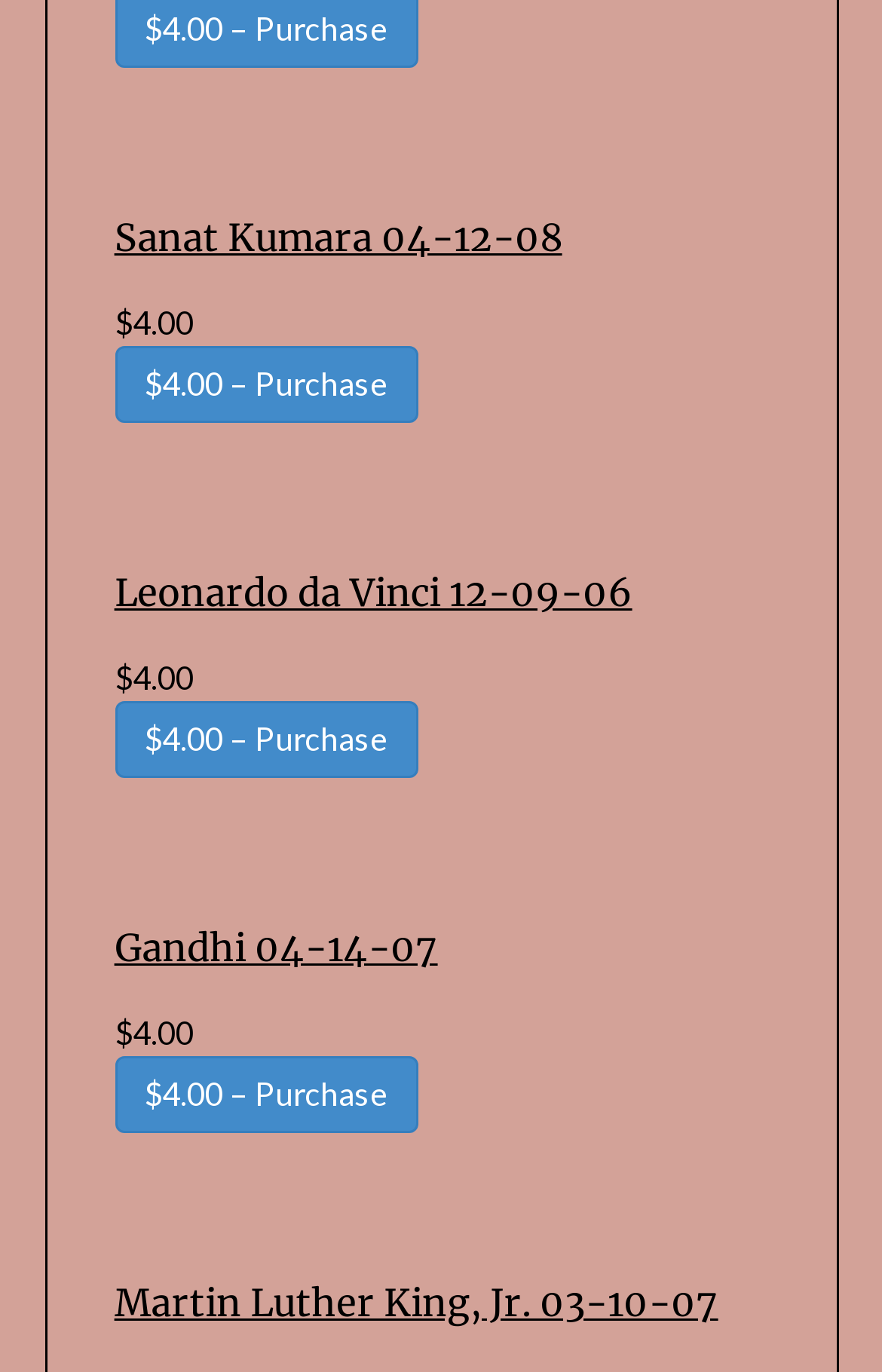How many articles are on this webpage?
Please answer using one word or phrase, based on the screenshot.

4